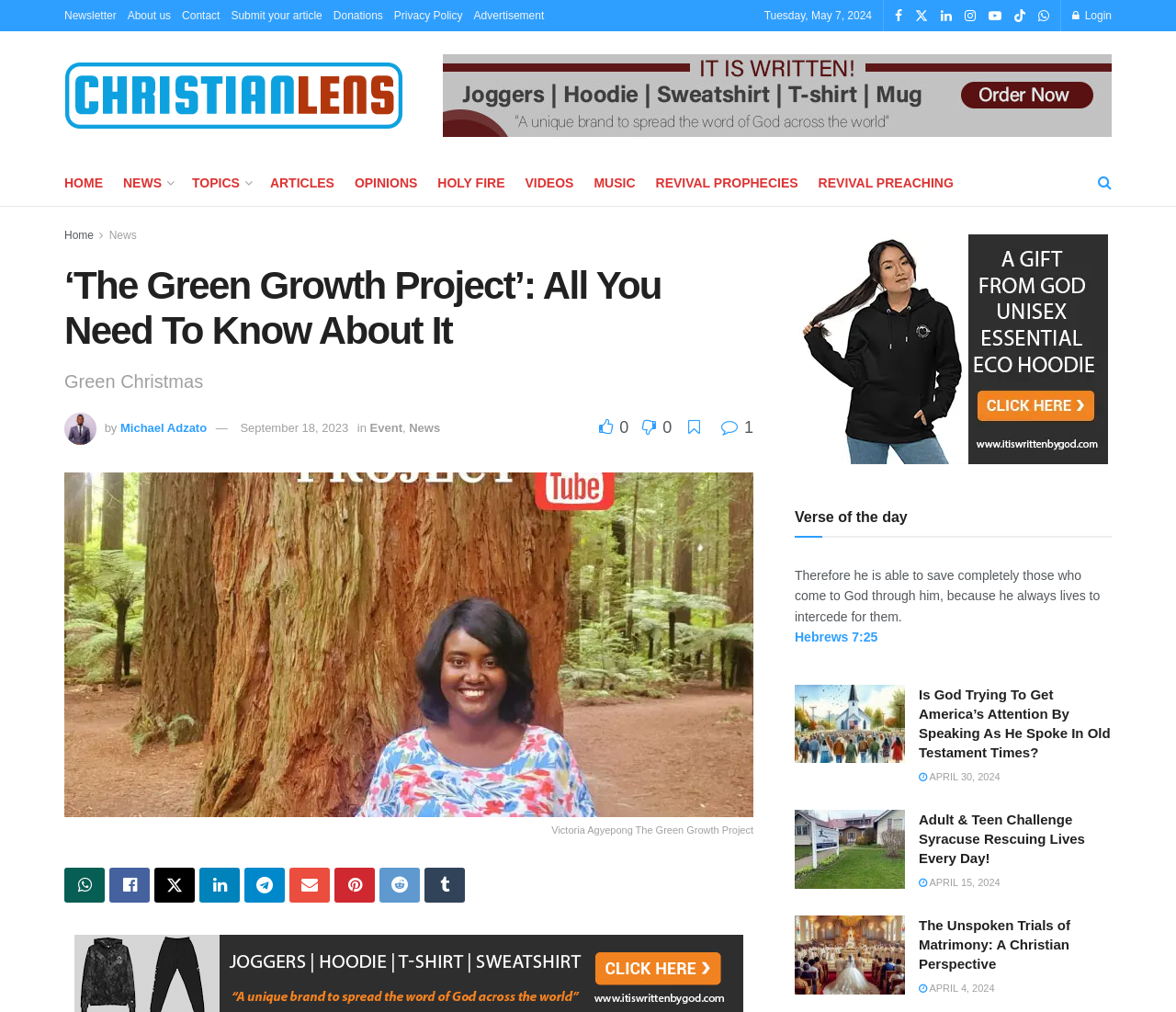Provide the bounding box coordinates of the UI element this sentence describes: "alt="Advertisement"".

[0.377, 0.054, 0.945, 0.135]